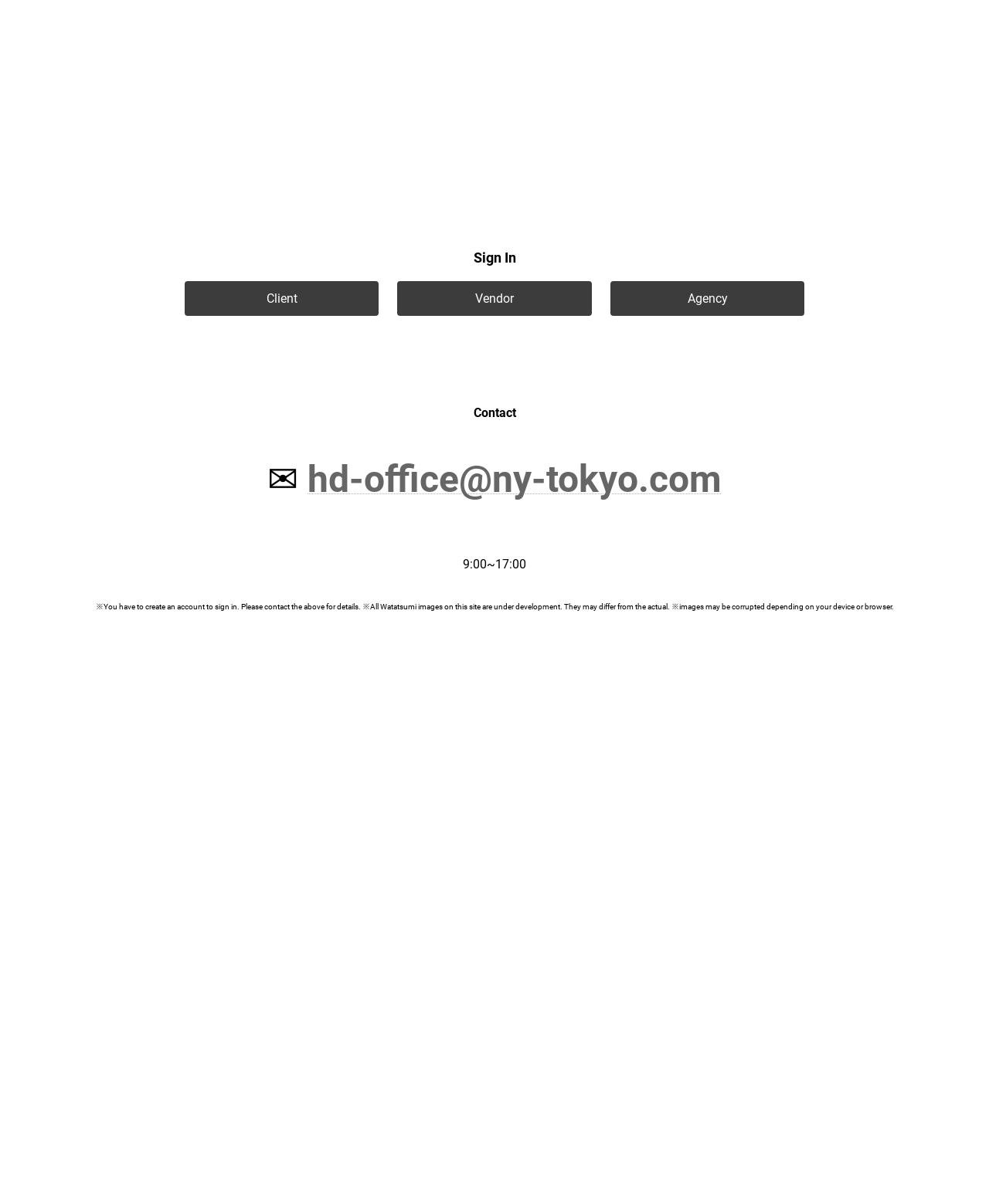Find and indicate the bounding box coordinates of the region you should select to follow the given instruction: "Sign in".

[0.079, 0.206, 0.921, 0.222]